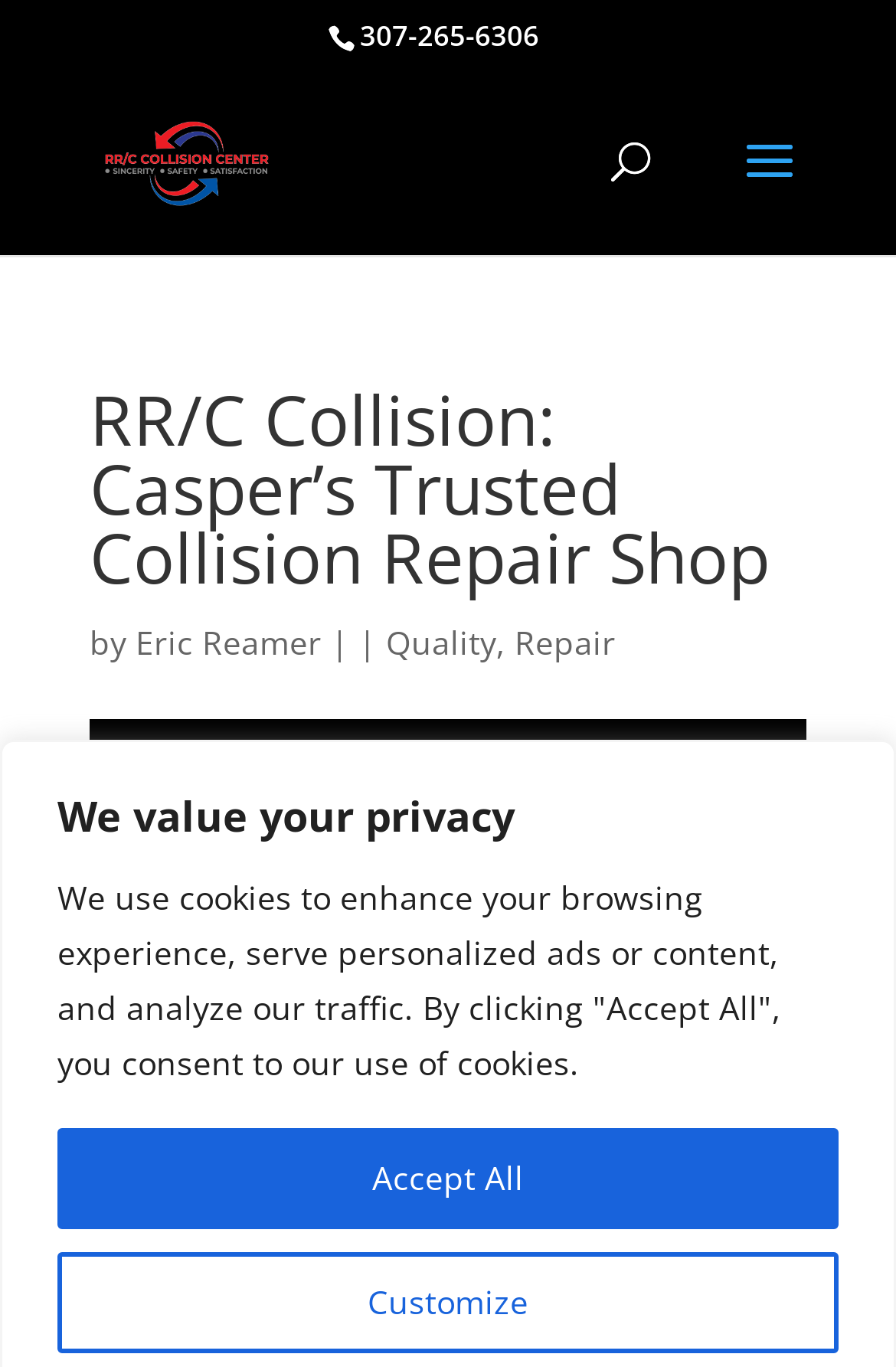Find the bounding box of the element with the following description: "Eric Reamer". The coordinates must be four float numbers between 0 and 1, formatted as [left, top, right, bottom].

[0.151, 0.454, 0.359, 0.486]